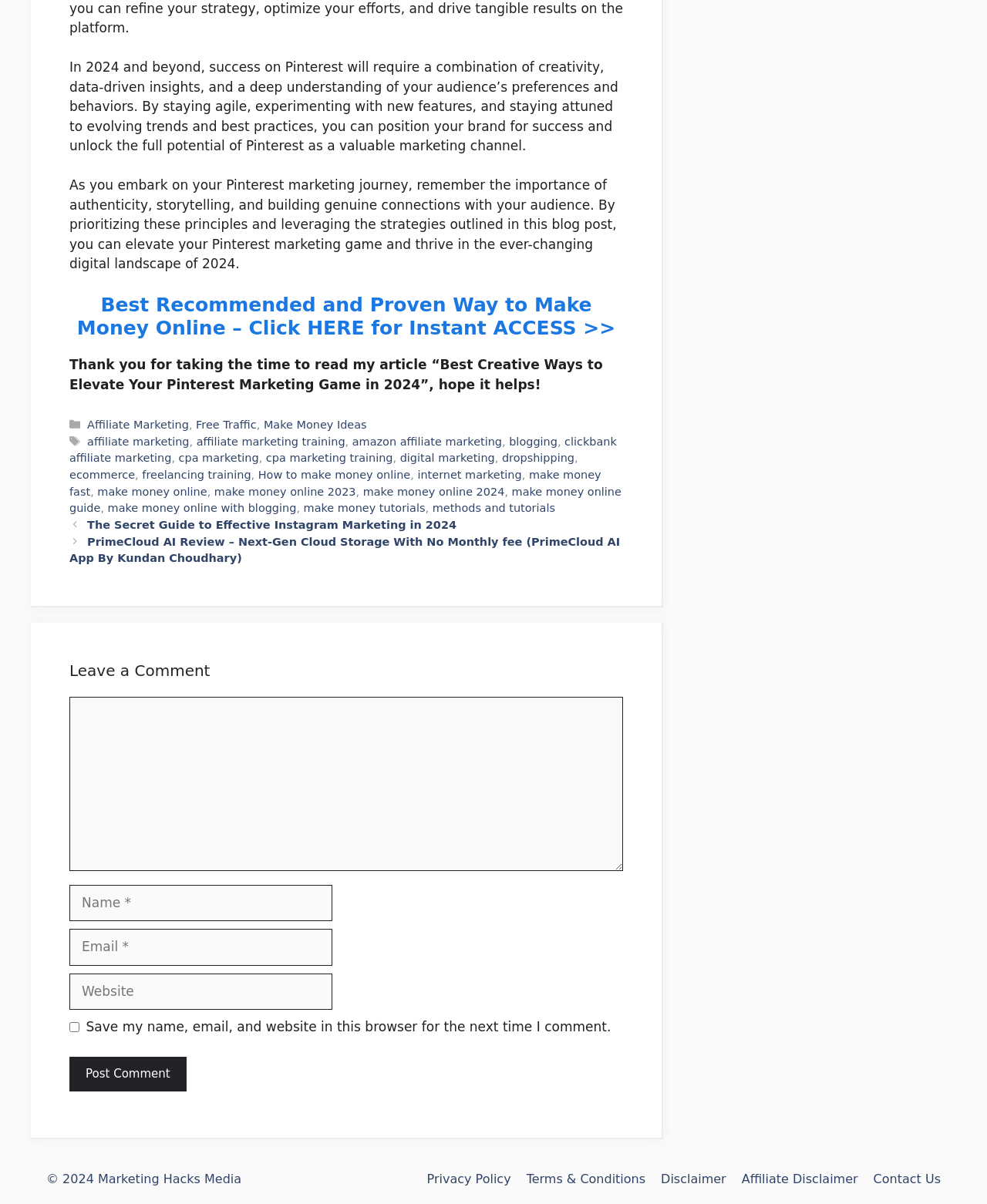Identify the bounding box of the UI component described as: "Login".

None